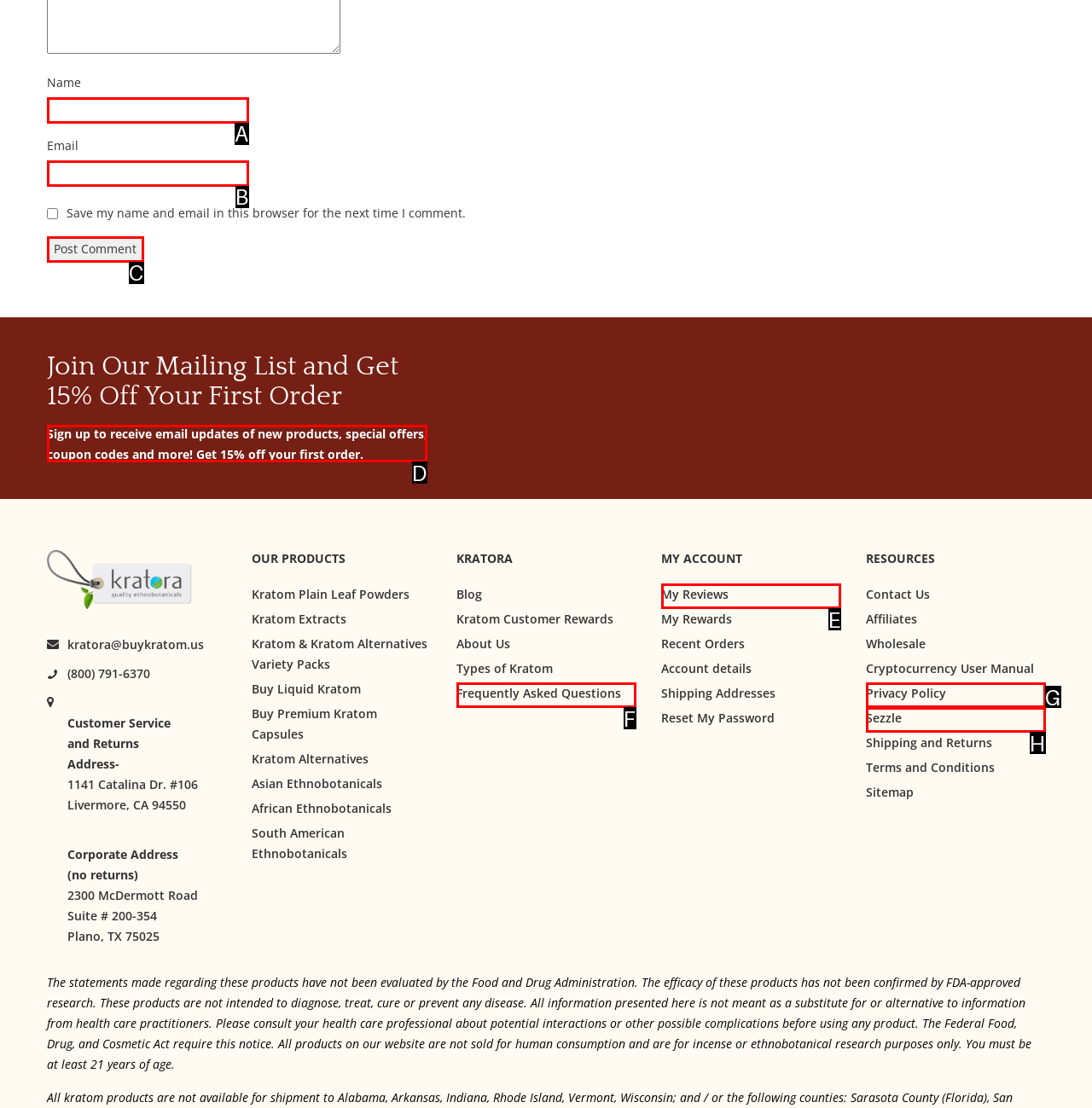To execute the task: Sign up to receive email updates, which one of the highlighted HTML elements should be clicked? Answer with the option's letter from the choices provided.

D